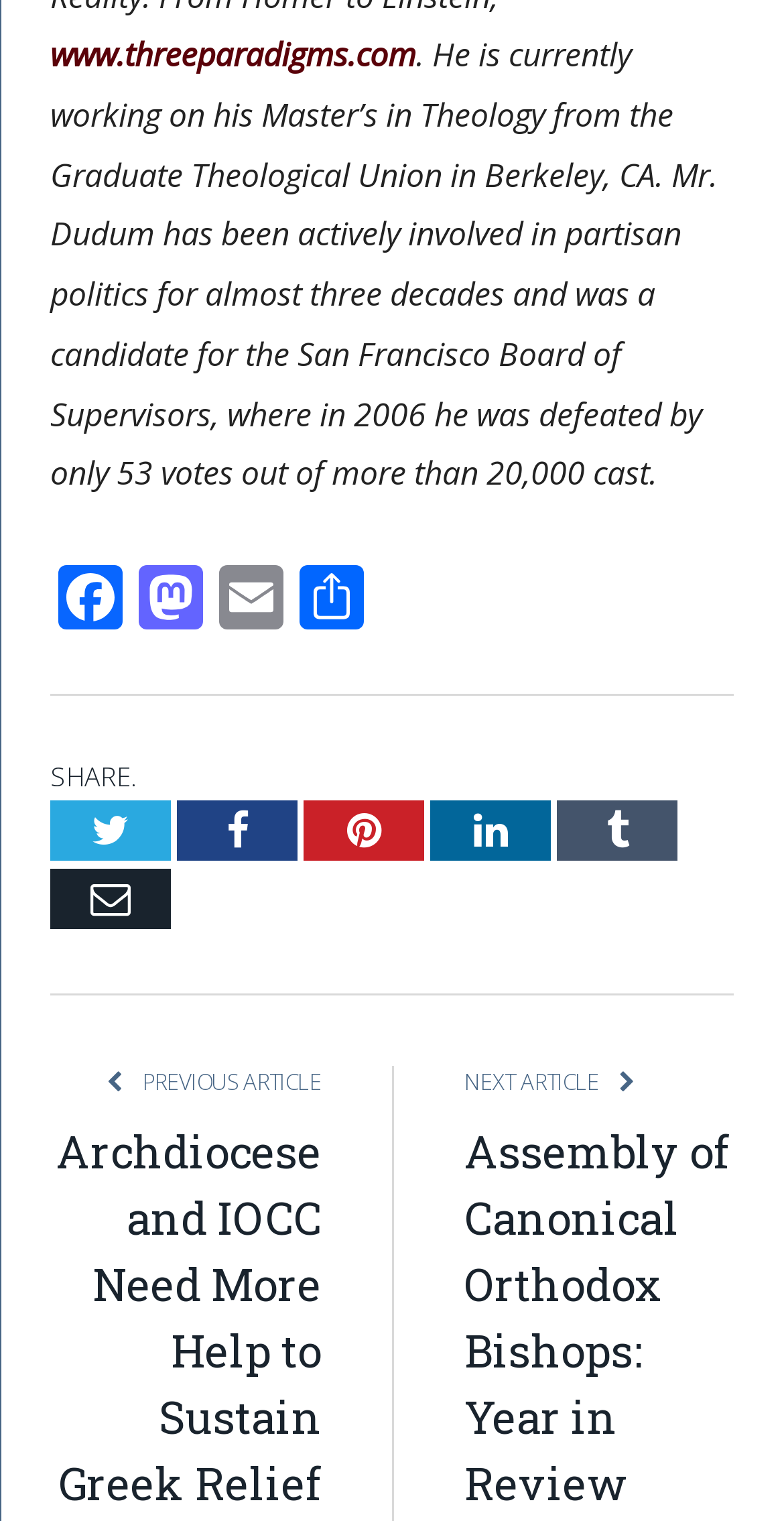What is the author's current degree pursuit?
Please provide a single word or phrase as the answer based on the screenshot.

Master's in Theology